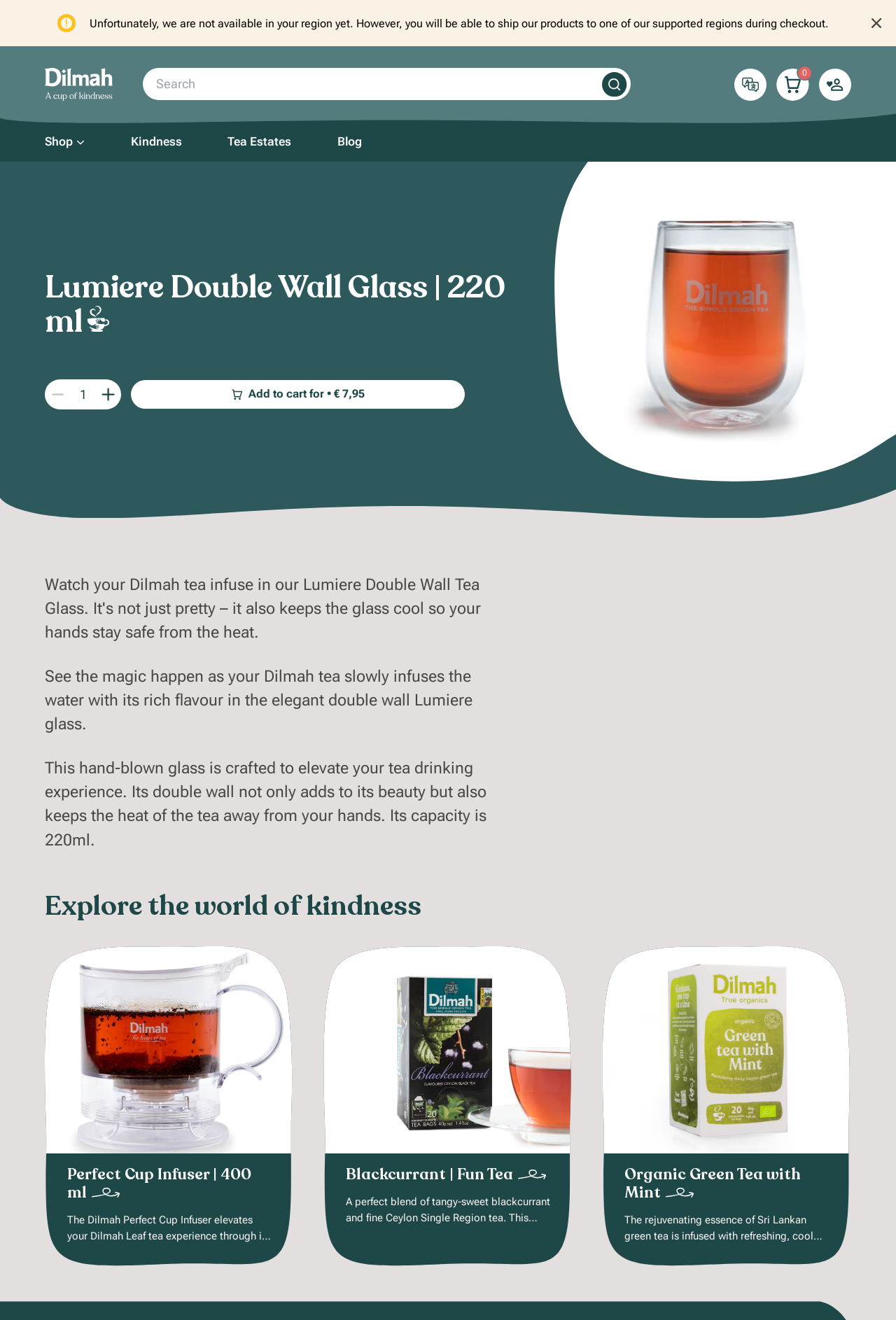Using the information in the image, could you please answer the following question in detail:
What is the purpose of the double wall of the Lumiere glass?

The double wall of the Lumiere glass is designed to keep the heat of the tea away from the hands, making it comfortable to hold, as mentioned in the product description section of the webpage.